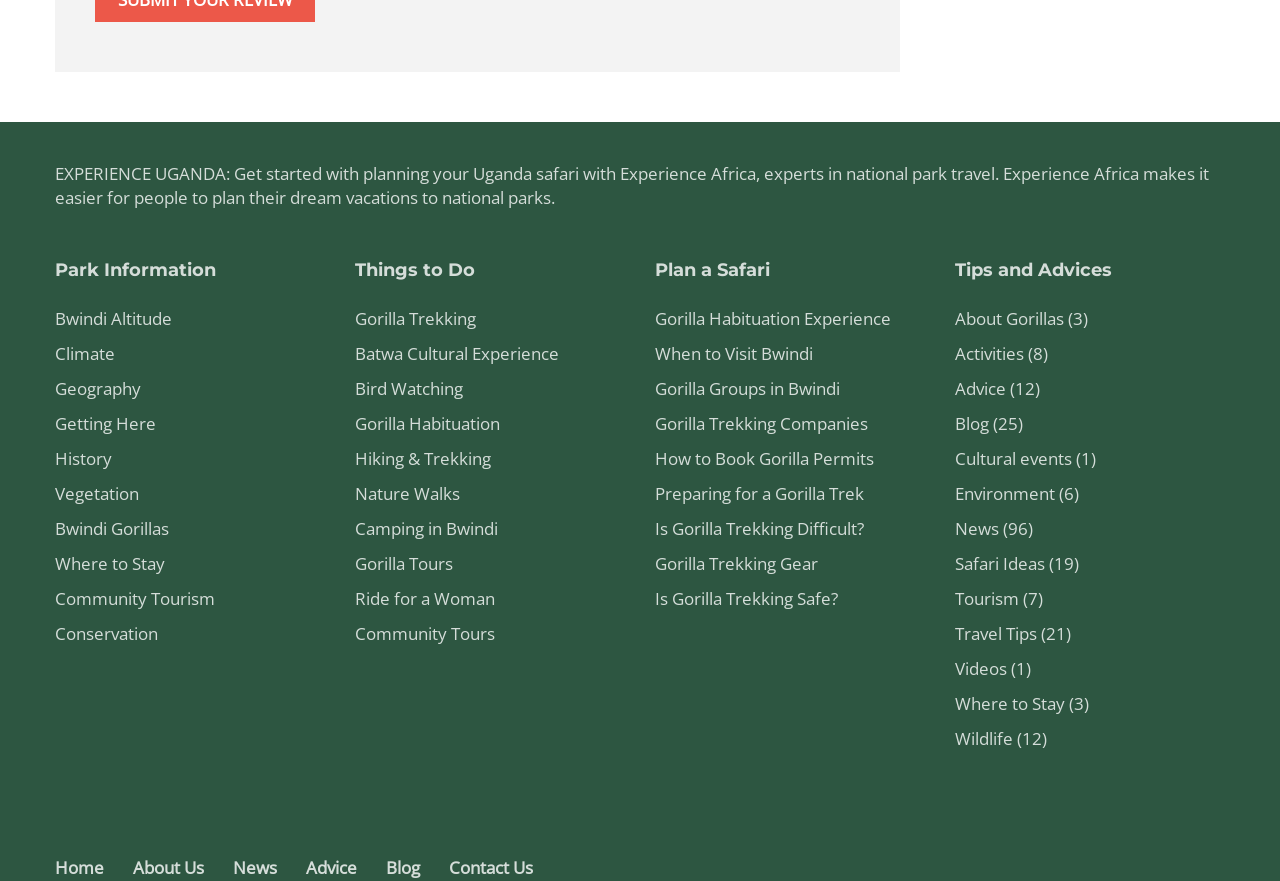Use the information in the screenshot to answer the question comprehensively: How many links are there in the 'Things to Do' section?

By counting the links in the 'Things to Do' section, I can see that there are 10 links to activities like Gorilla Trekking, Batwa Cultural Experience, Bird Watching, etc.